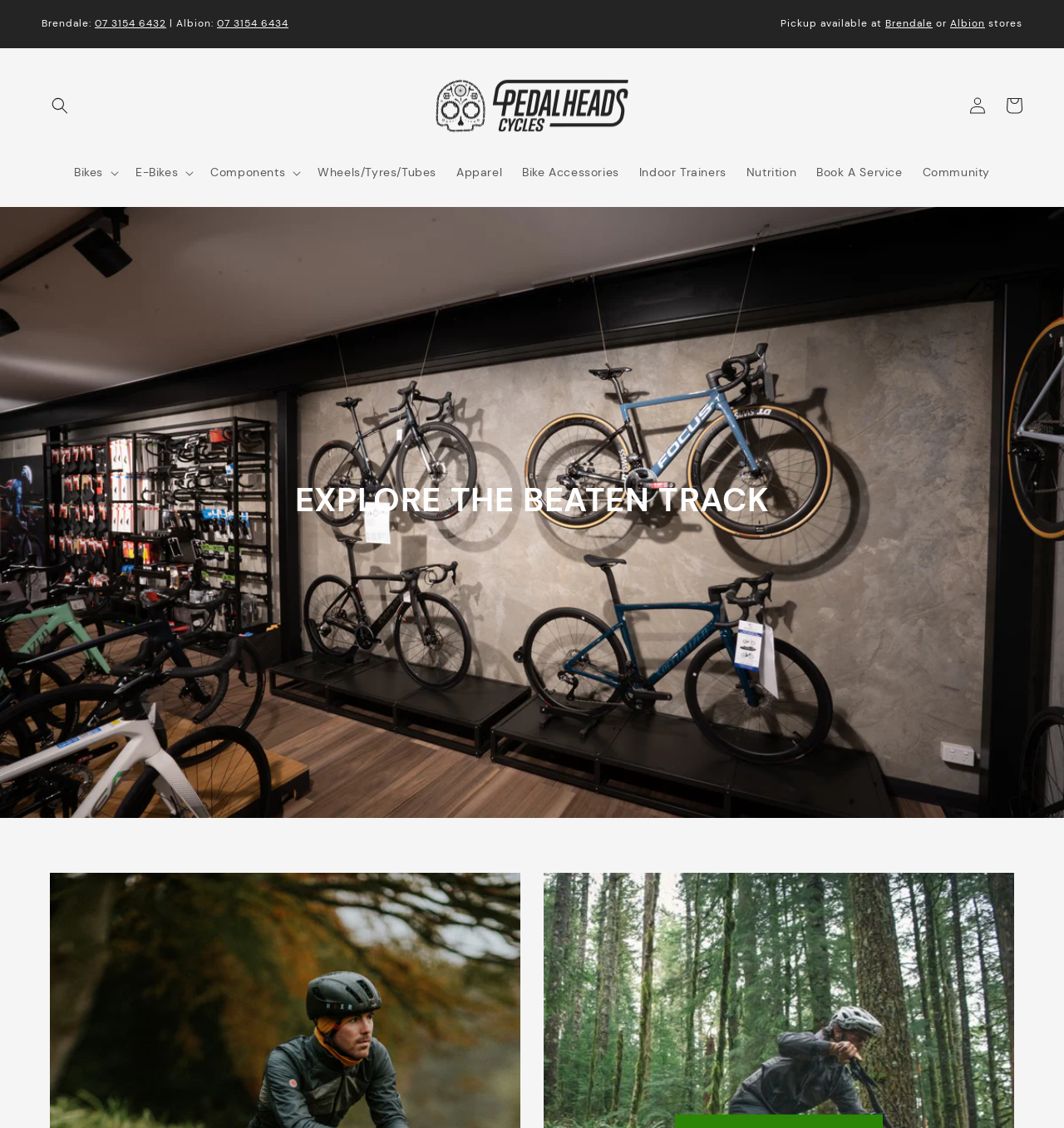Is there a login feature available?
Please provide a single word or phrase as your answer based on the screenshot.

Yes